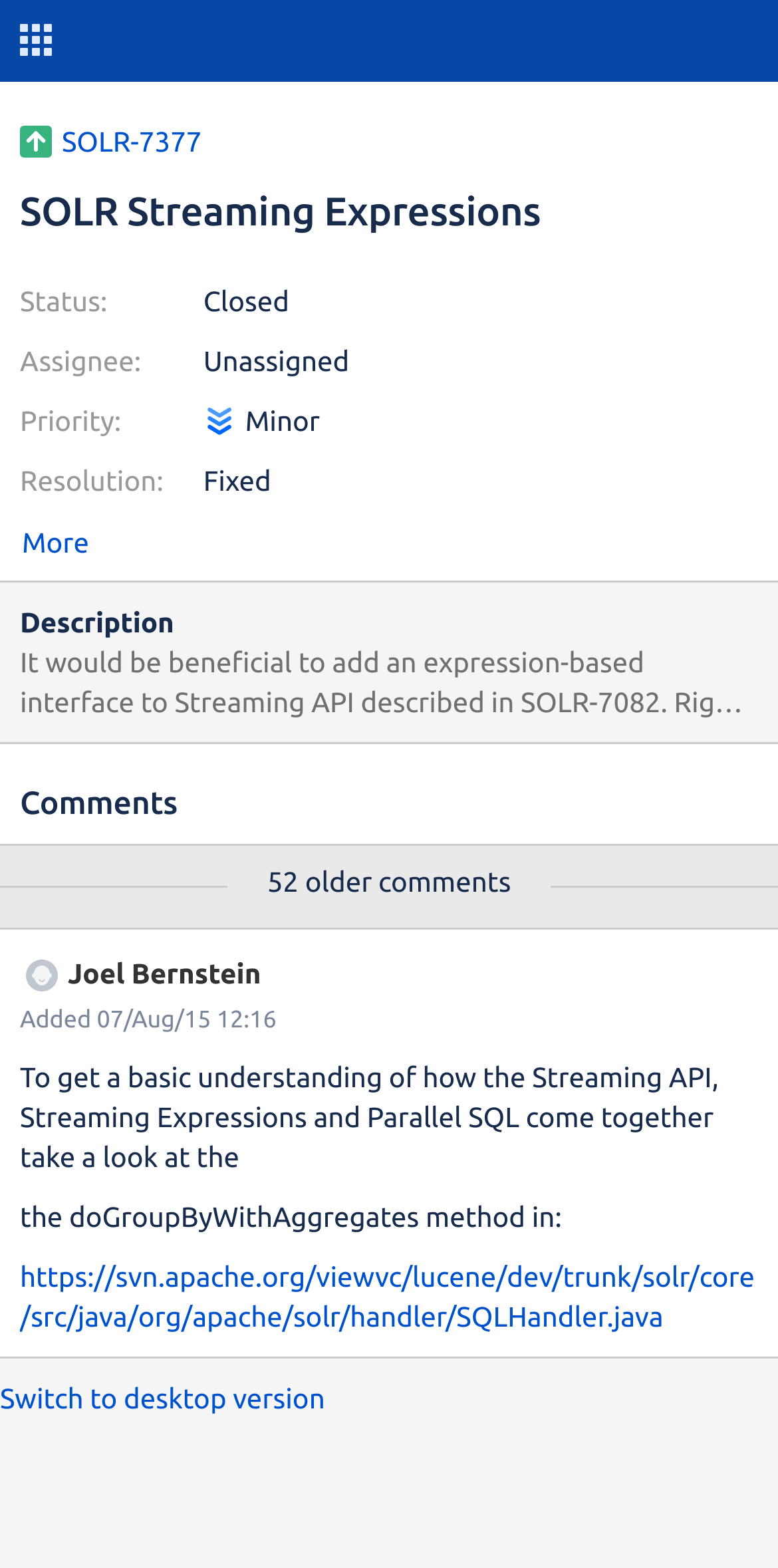What is the name of the person who added a comment on 07/Aug/15?
Please provide a single word or phrase as the answer based on the screenshot.

Joel Bernstein